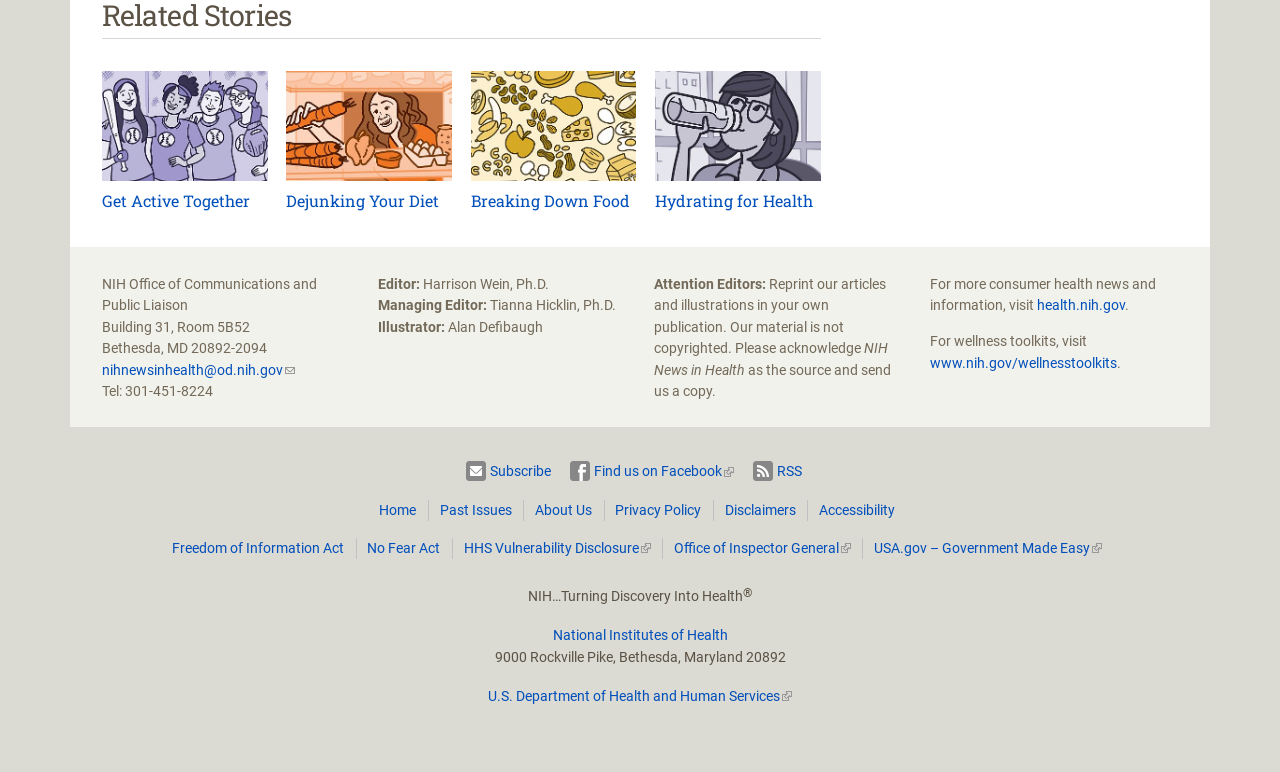By analyzing the image, answer the following question with a detailed response: What is the name of the editor of this publication?

I found the editor's name by looking for the 'Editor:' label, which is followed by the name 'Harrison Wein, Ph.D.' in the static text elements.